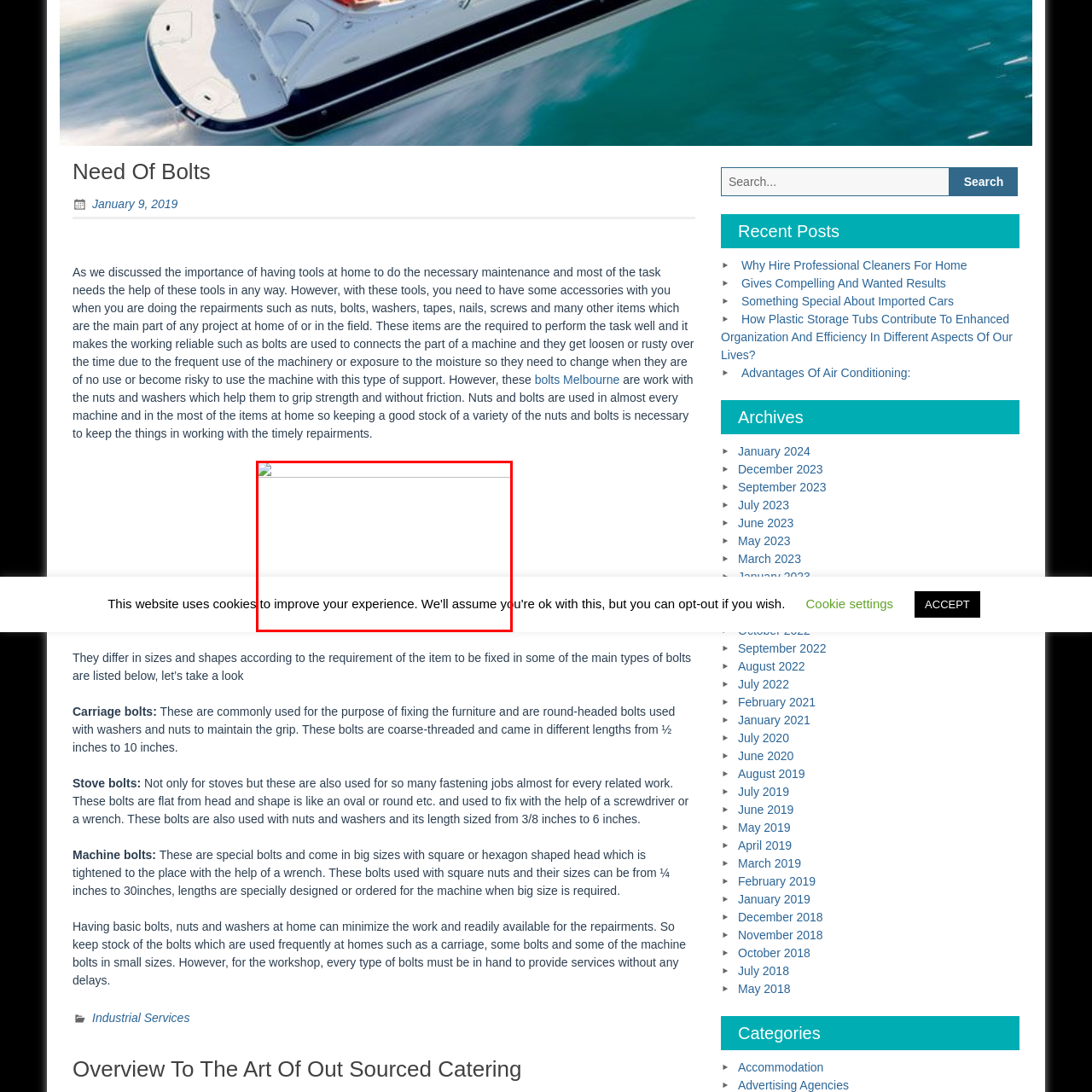What is the purpose of the image? Examine the image inside the red bounding box and answer concisely with one word or a short phrase.

To illustrate essential tools